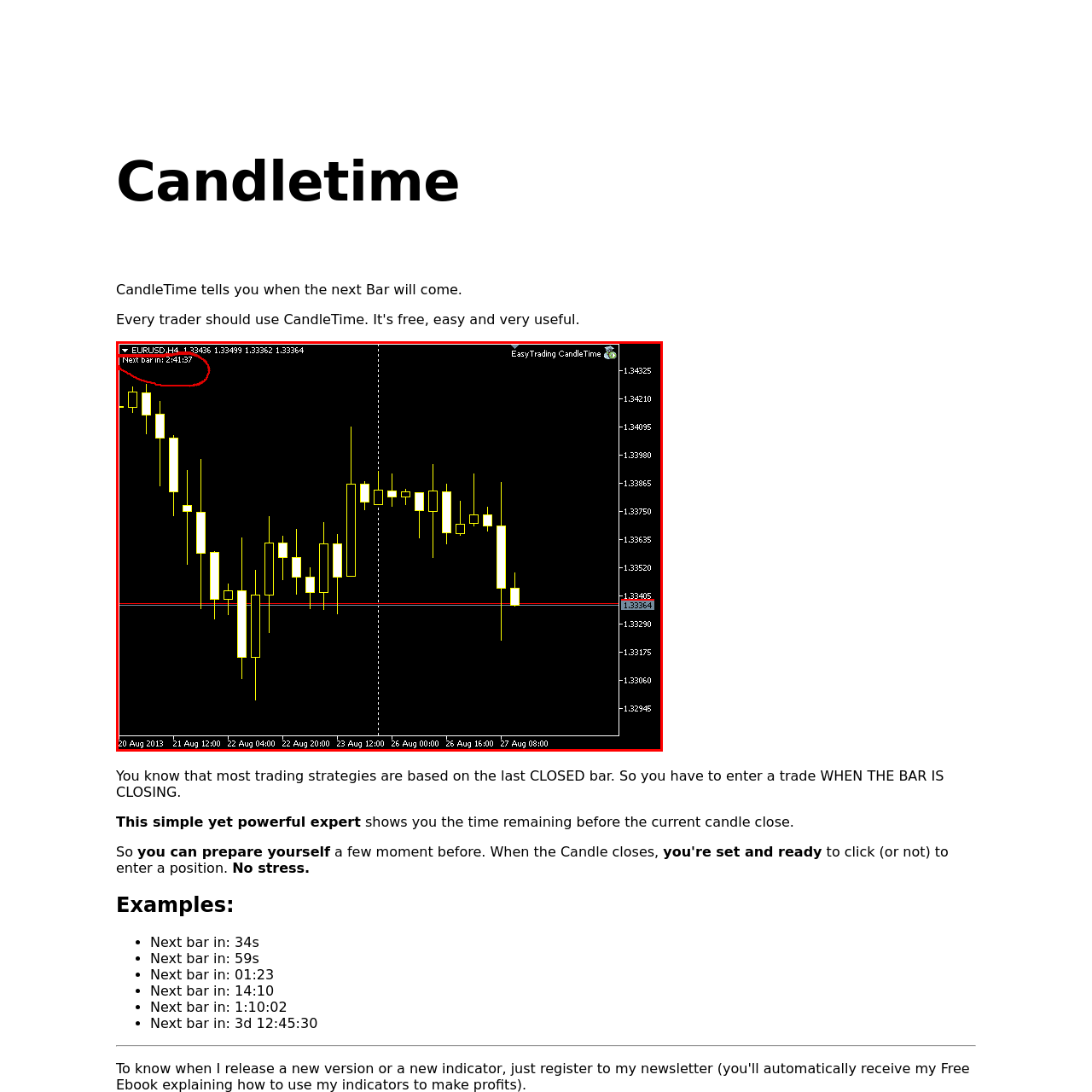Please analyze the image enclosed within the red bounding box and provide a comprehensive answer to the following question based on the image: What is the trend of the last bar?

The trend of the last bar can be determined by analyzing the candlestick formation, which displays a bearish trend, indicating a downward price movement.